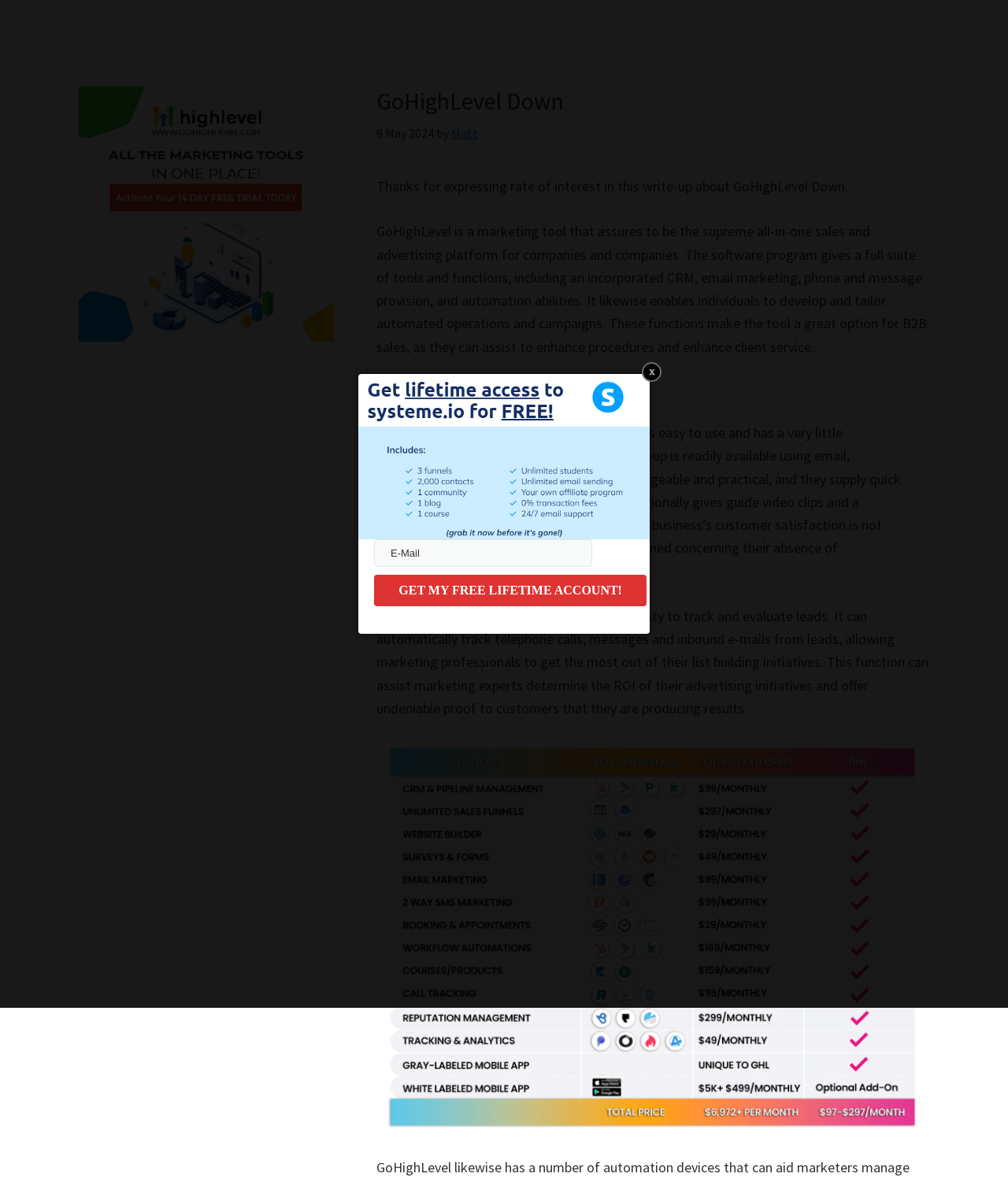Provide your answer in a single word or phrase: 
How can users get support from GoHighLevel?

Email, chat, phone